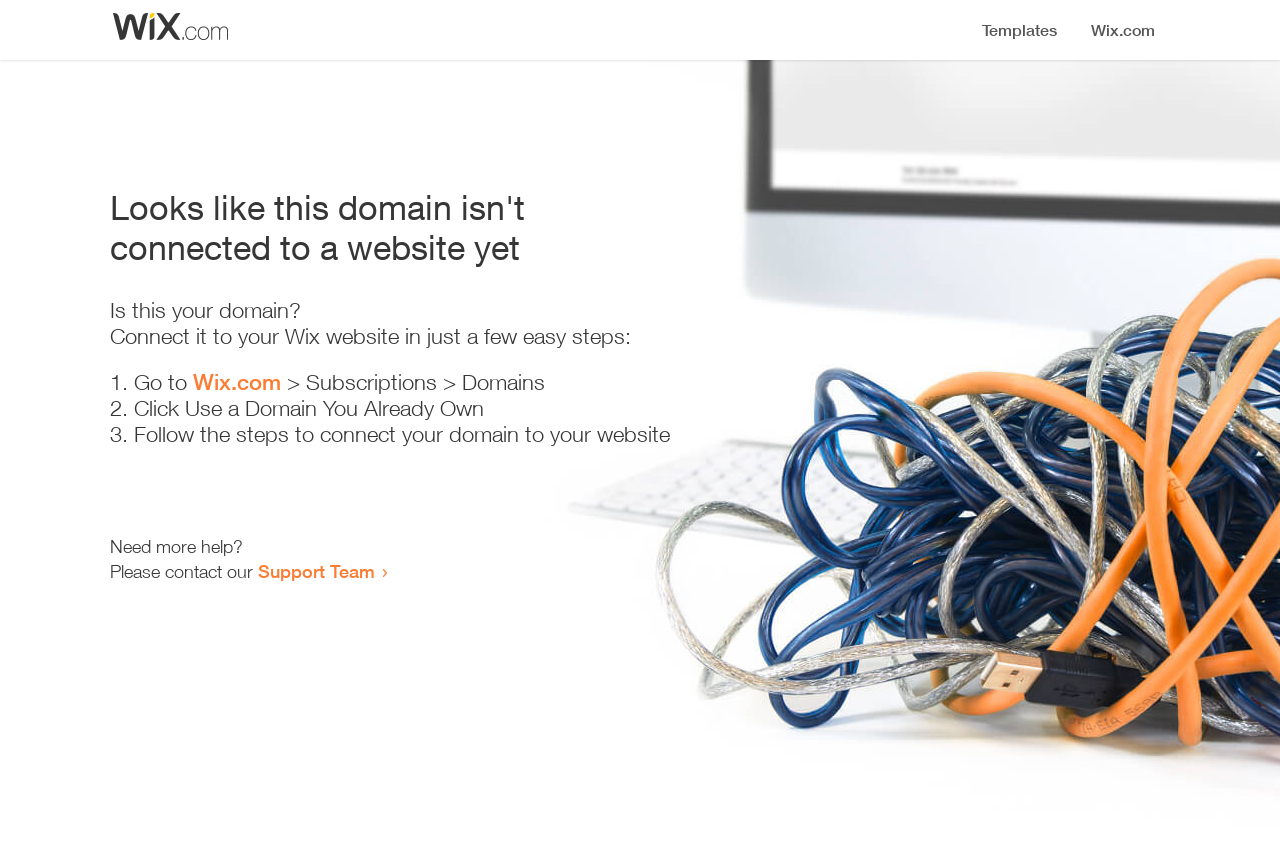Can you look at the image and give a comprehensive answer to the question:
How many steps are required to connect a domain to a website?

I counted the number of list markers on the webpage, which are '1.', '2.', and '3.', indicating that there are three steps to connect a domain to a website.